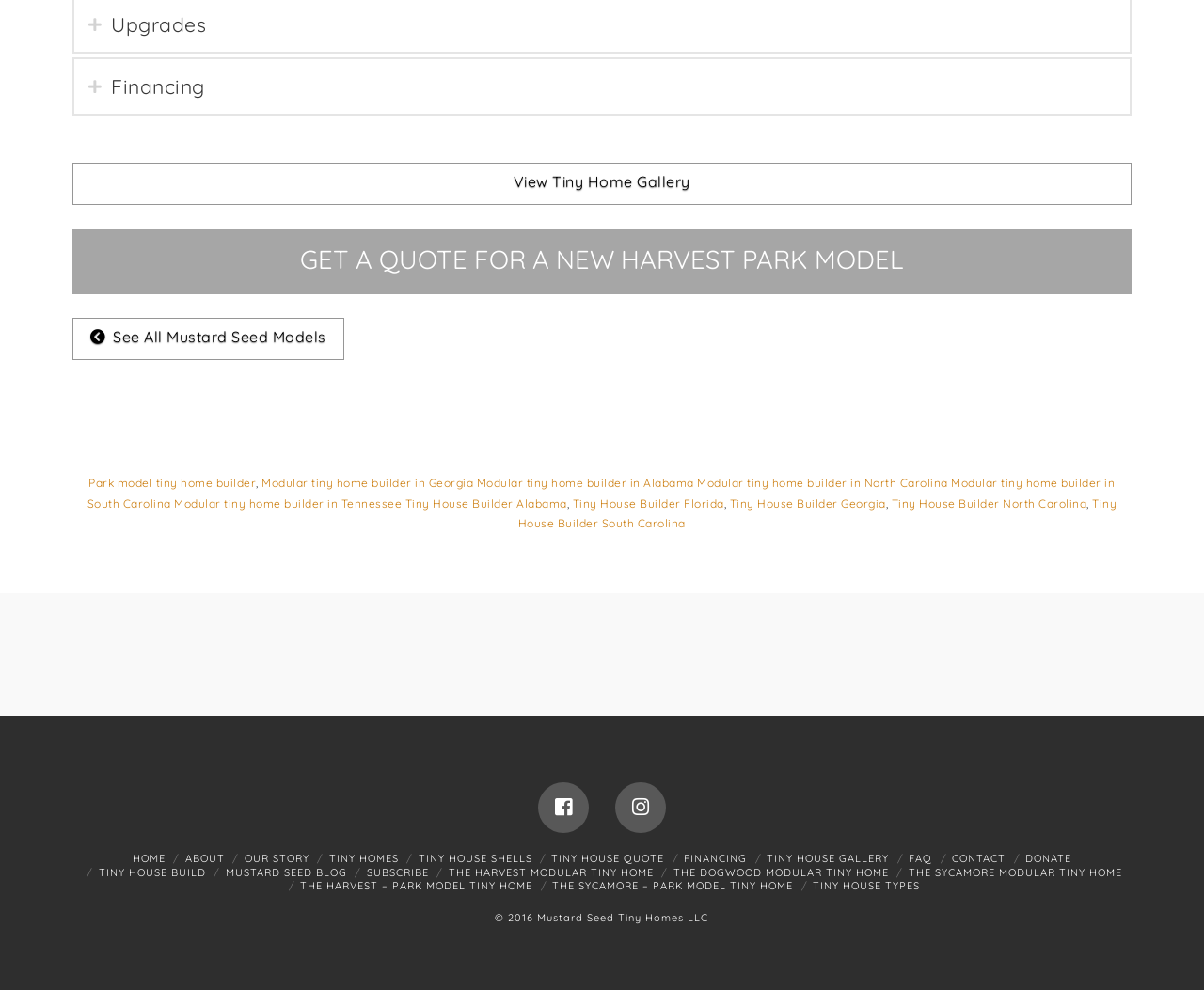Specify the bounding box coordinates for the region that must be clicked to perform the given instruction: "View Tiny Home Gallery".

[0.06, 0.165, 0.94, 0.207]